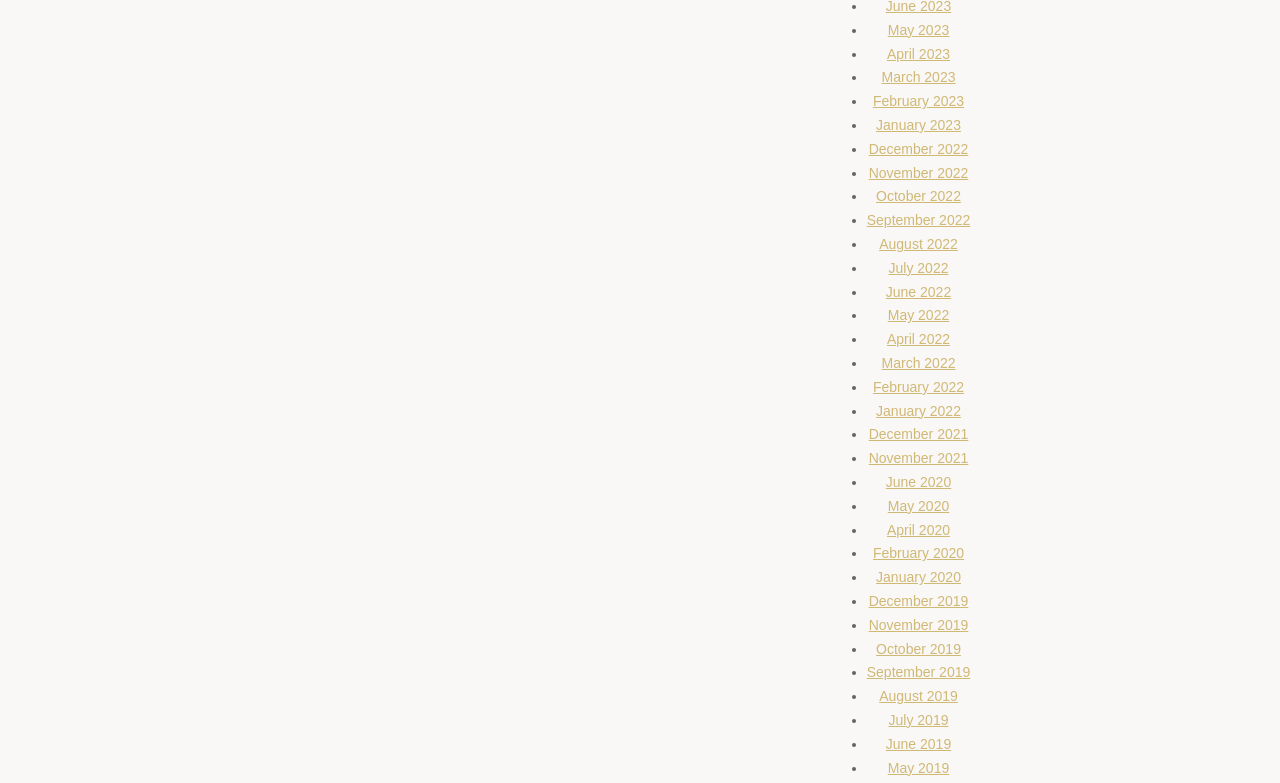What is the earliest month listed?
Based on the image, answer the question in a detailed manner.

I looked at the list of links and found the earliest month listed, which is May 2019.